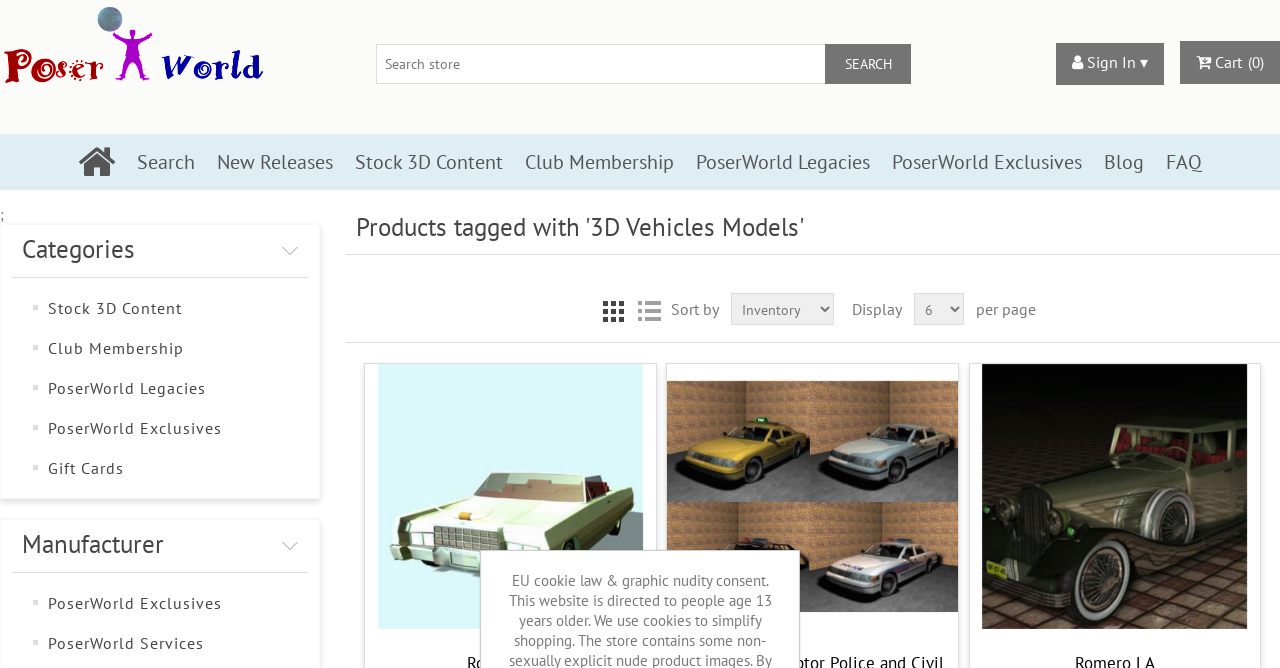Show me the bounding box coordinates of the clickable region to achieve the task as per the instruction: "Sign in".

[0.825, 0.064, 0.909, 0.127]